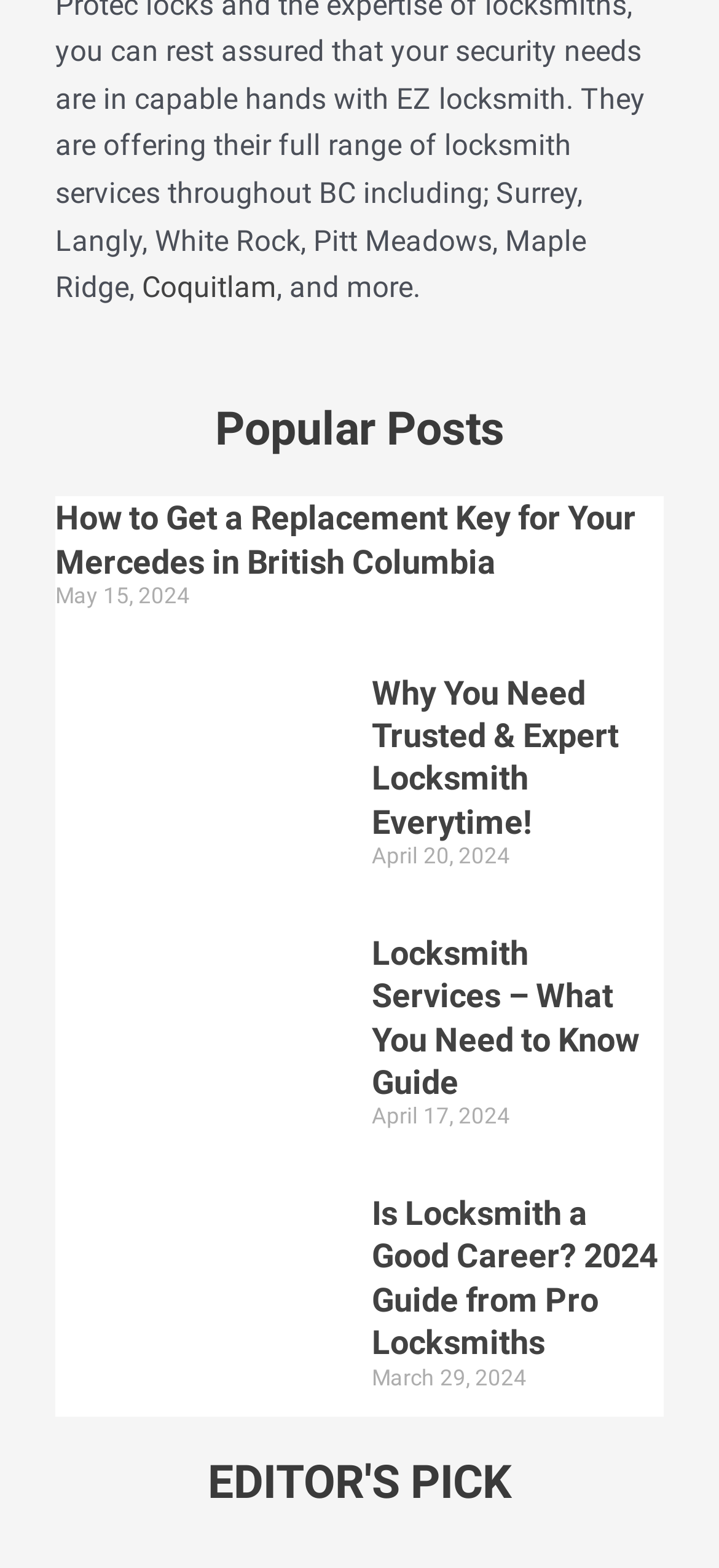What is the category of the last article?
Please analyze the image and answer the question with as much detail as possible.

The last article is about 'Is Locksmith a Good Career? 2024 Guide from Pro Locksmiths', which suggests that the category of the article is related to locksmith careers.